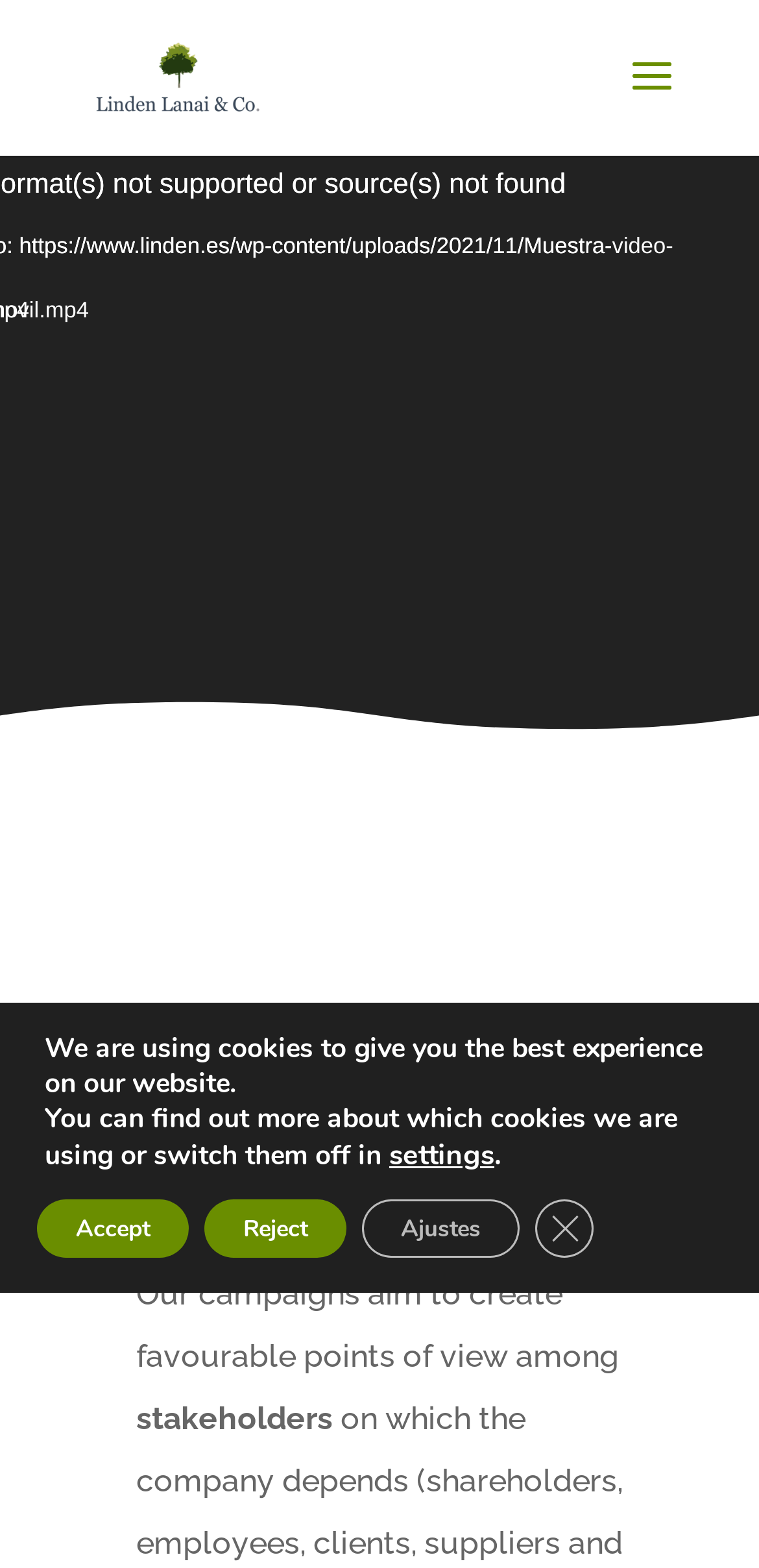Describe the webpage in detail, including text, images, and layout.

The webpage is about Communication by Linden Lanai & Co. At the top, there is a link to Linden Lanai & Co. accompanied by an image with the same name, positioned slightly above the link. 

Below this, there is a heading titled "Corporate" which is followed by two paragraphs of text. The first paragraph starts with "Our campaigns aim to create favourable points of view among" and the second paragraph continues with "stakeholders". 

At the bottom of the page, there is a banner related to cookies, which spans the entire width of the page. Within this banner, there are two paragraphs of text explaining the use of cookies on the website. Below the text, there are four buttons: "settings", "Accept", "Reject", and "Ajustes", positioned from left to right. To the right of the "settings" button, there is a single period. Finally, there is a button to close the cookie banner, positioned at the far right.